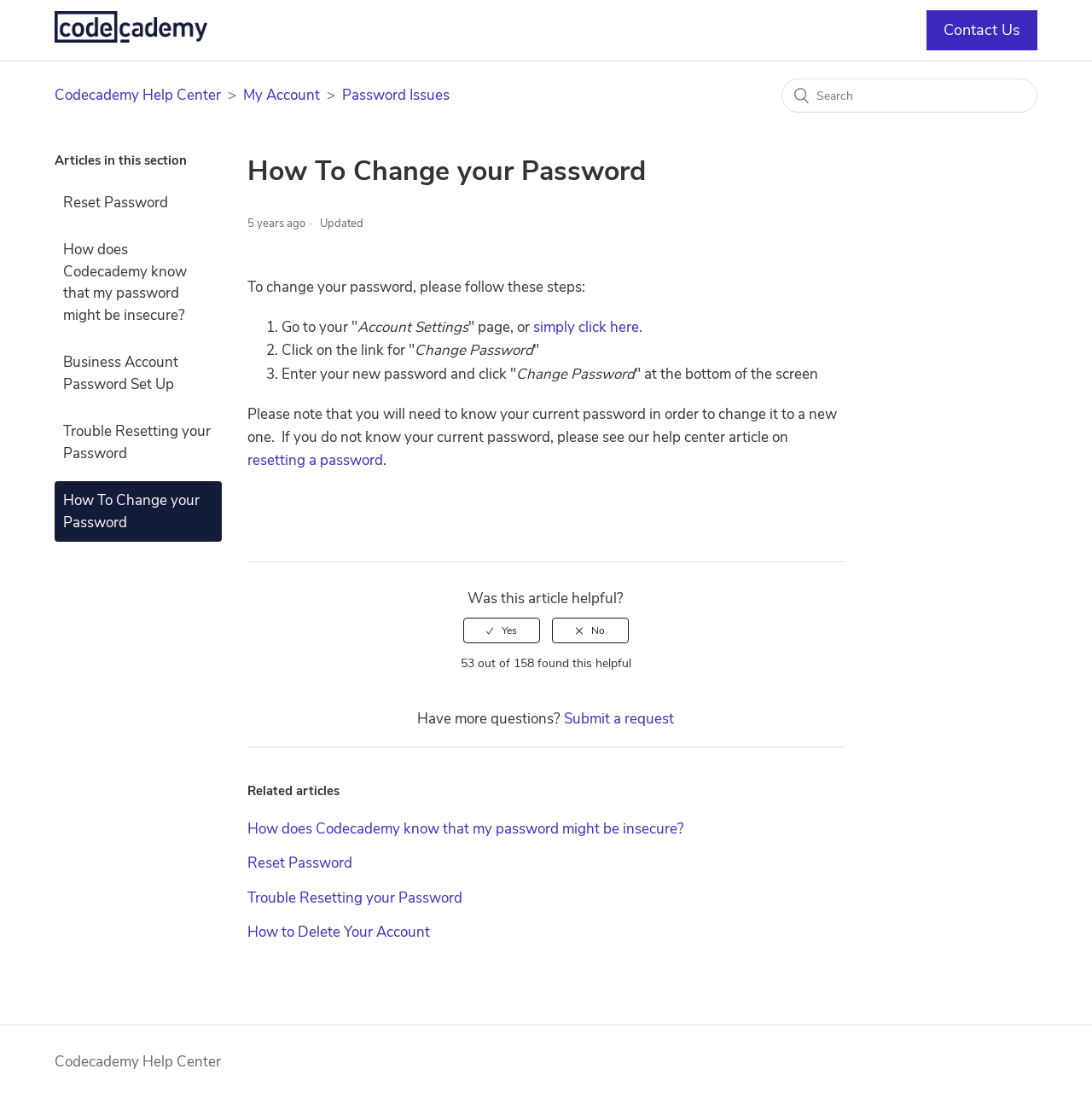Determine the bounding box coordinates of the region to click in order to accomplish the following instruction: "Click on the 'Account Settings' link". Provide the coordinates as four float numbers between 0 and 1, specifically [left, top, right, bottom].

[0.05, 0.077, 0.202, 0.095]